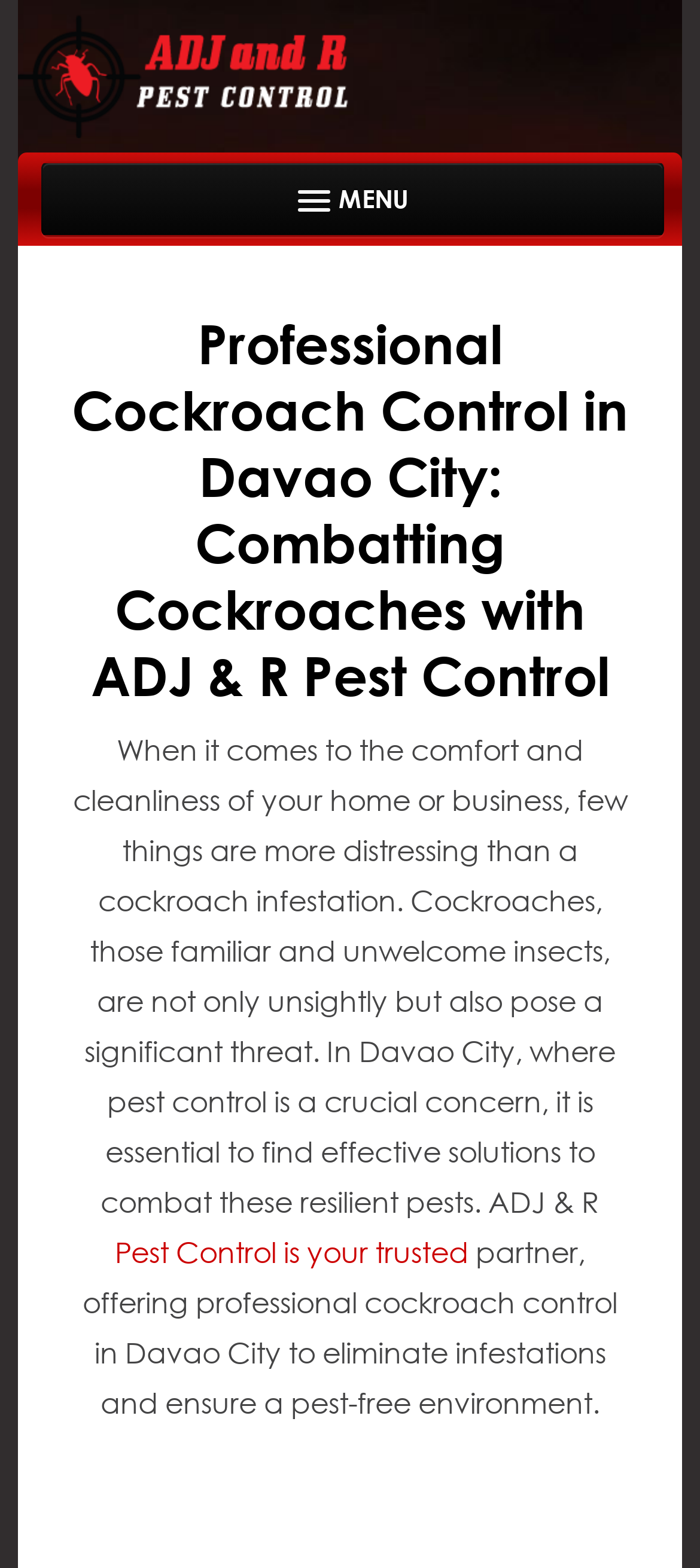Determine the bounding box coordinates of the clickable element to complete this instruction: "Click the Services link". Provide the coordinates in the format of four float numbers between 0 and 1, [left, top, right, bottom].

[0.115, 0.256, 0.923, 0.299]